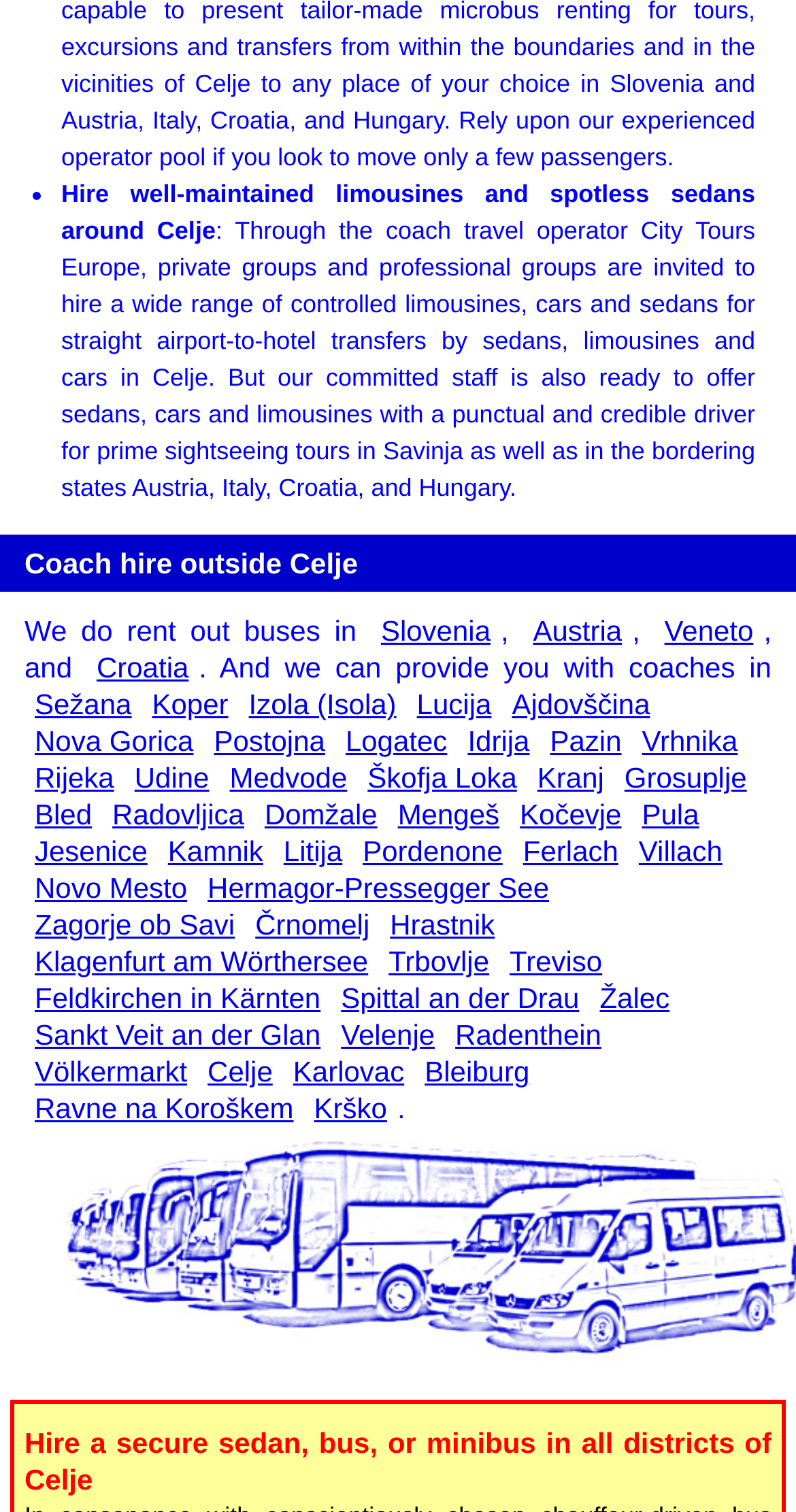Answer in one word or a short phrase: 
In which cities can you hire coaches through City Tours Europe?

Multiple cities